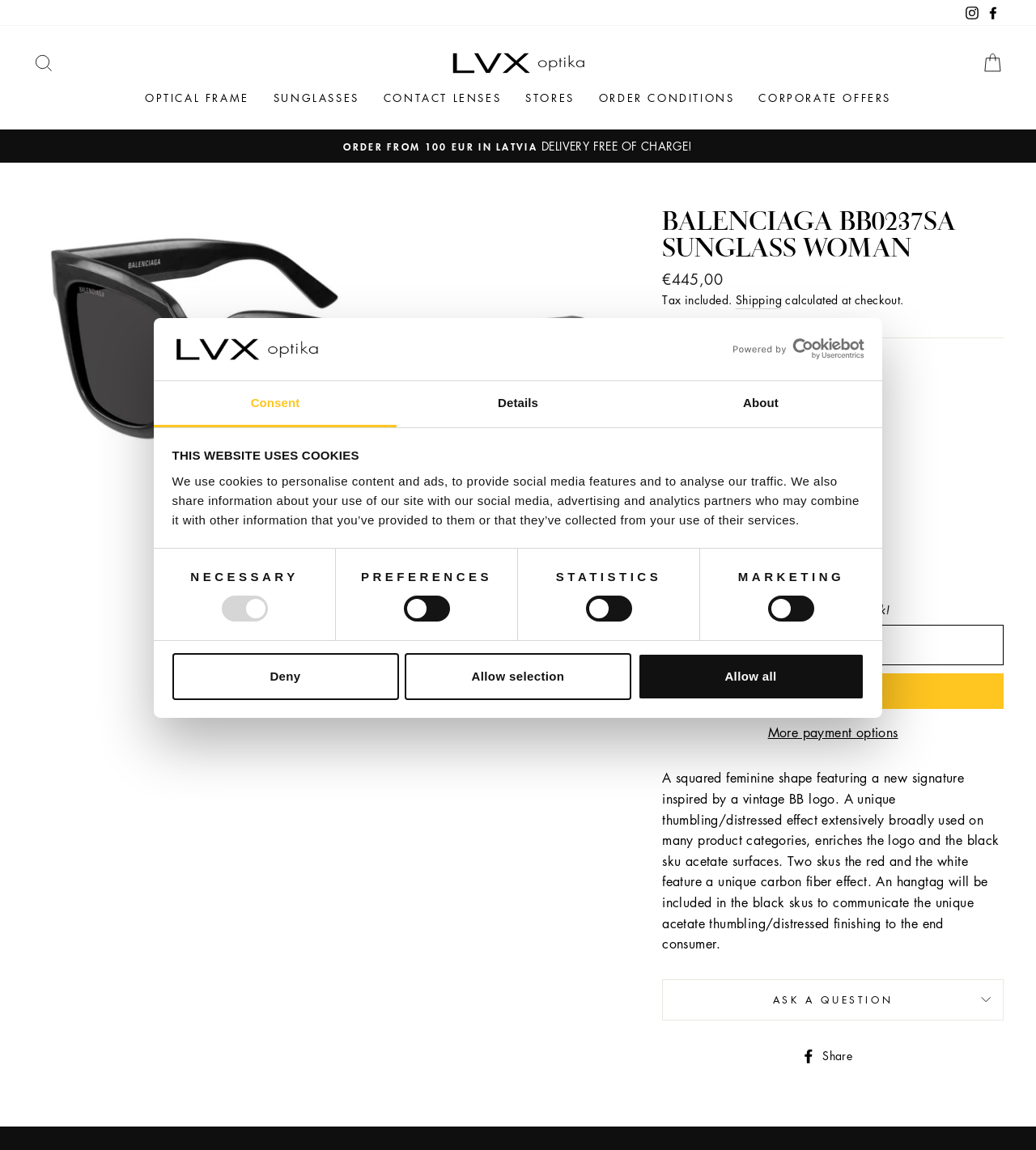Use one word or a short phrase to answer the question provided: 
How many items are in stock?

1